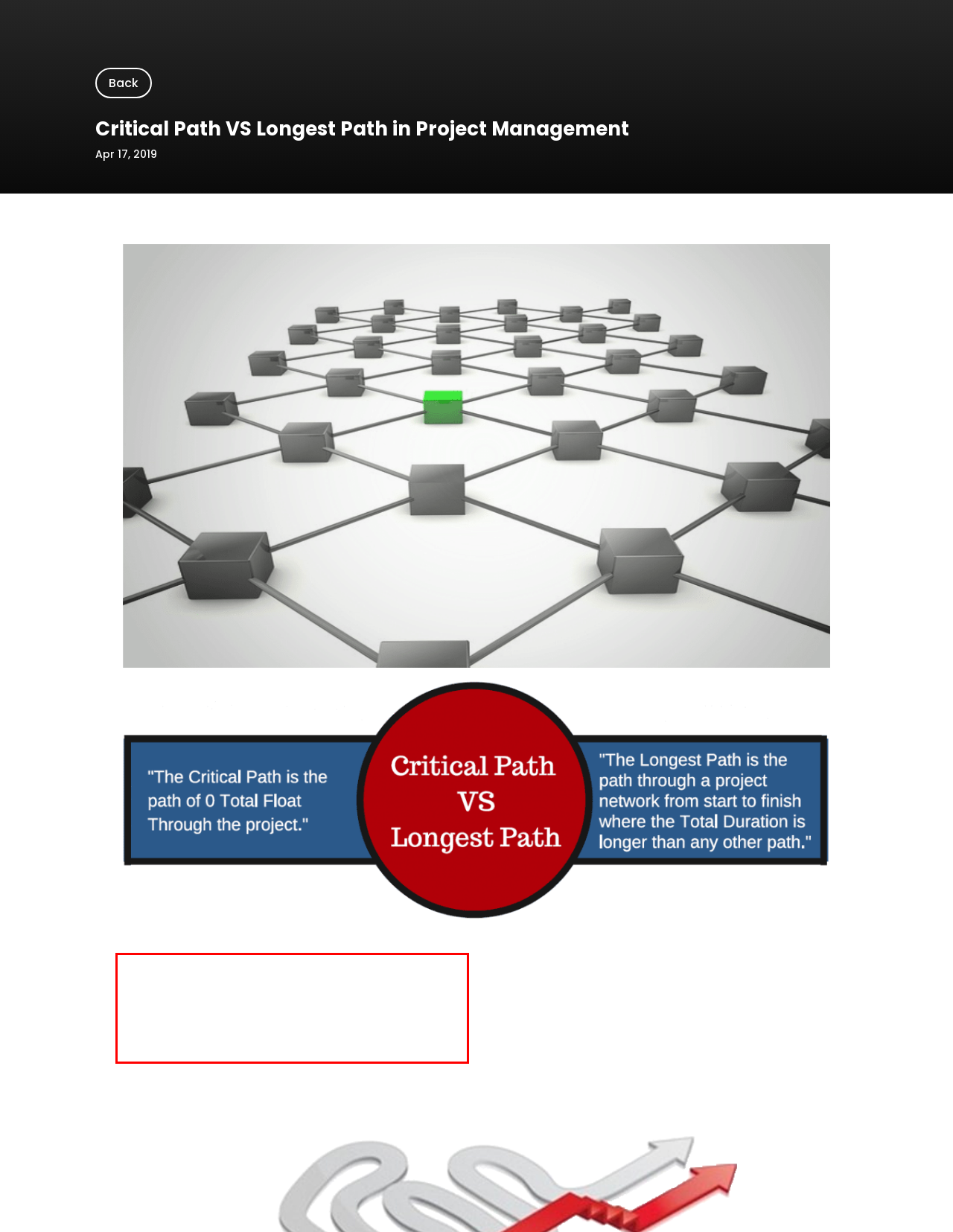Please examine the webpage screenshot containing a red bounding box and use OCR to recognize and output the text inside the red bounding box.

Critical path project management (CPM) is a technique used to complete projects on time by focusing on key tasks. One path through all the inter-connected tasks is the fastest avenue to take when completing any project. By focusing on the tasks that make up the critical path, the project manager maximizes the chances of completing the project on time.